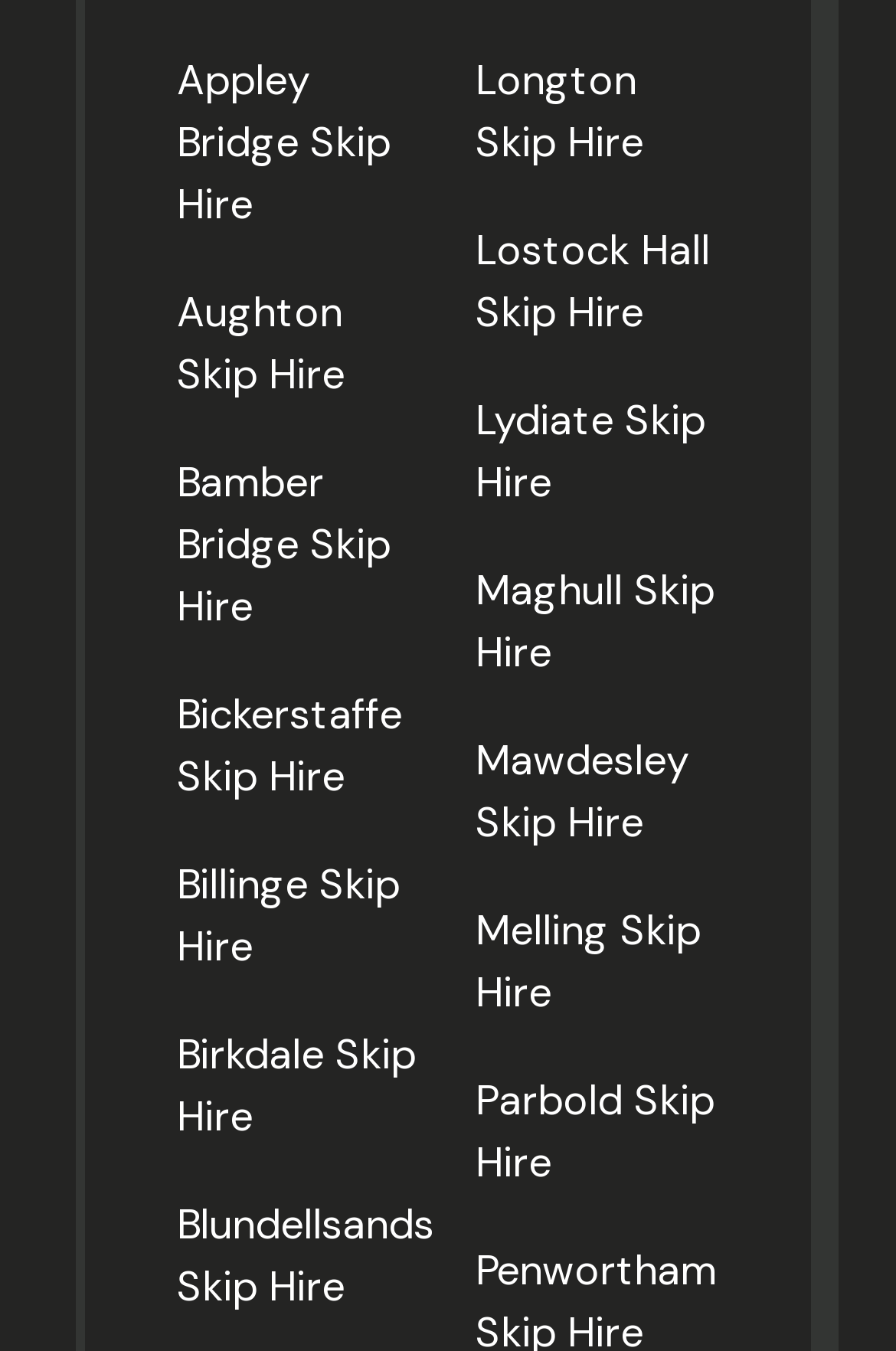Determine the bounding box coordinates of the region that needs to be clicked to achieve the task: "visit Appley Bridge Skip Hire".

[0.197, 0.081, 0.469, 0.253]